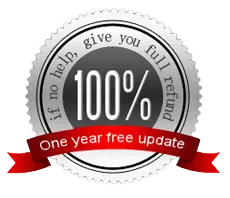Using the information shown in the image, answer the question with as much detail as possible: What is the commitment of the company?

The text states, 'if no help, give you full refund', reinforcing a commitment to customer support and assurance.